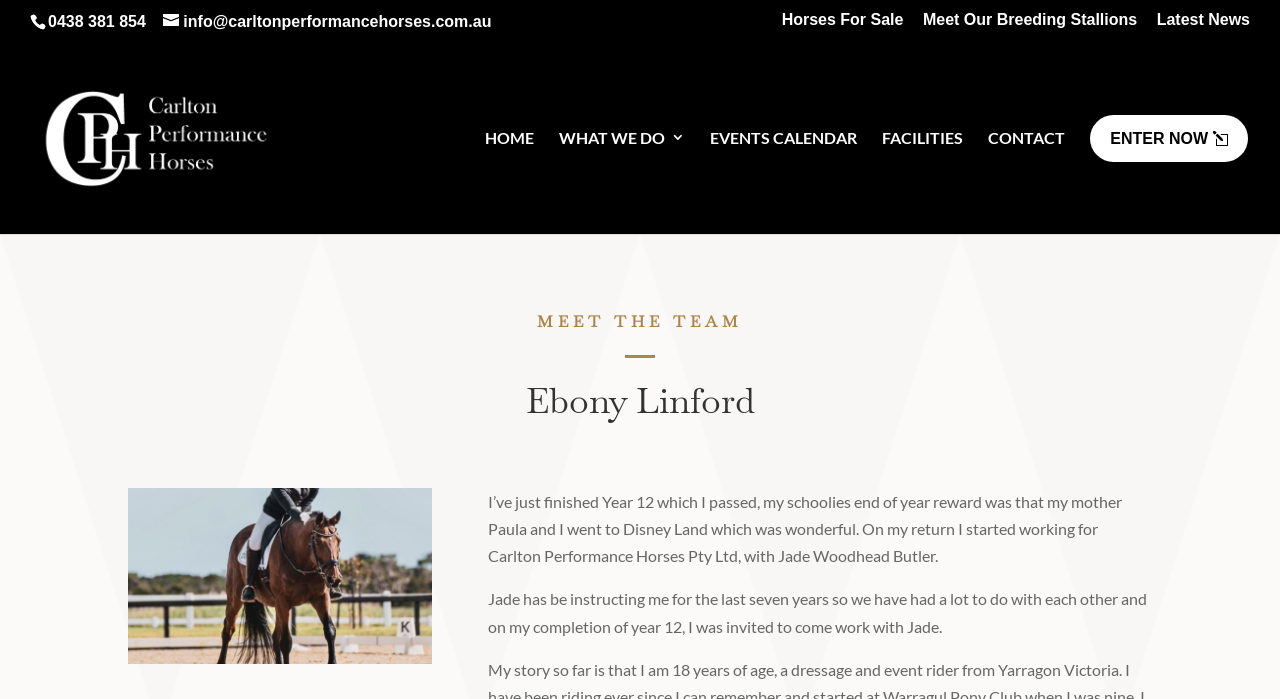Indicate the bounding box coordinates of the element that needs to be clicked to satisfy the following instruction: "Click the 'Horses For Sale' link". The coordinates should be four float numbers between 0 and 1, i.e., [left, top, right, bottom].

[0.611, 0.017, 0.706, 0.057]